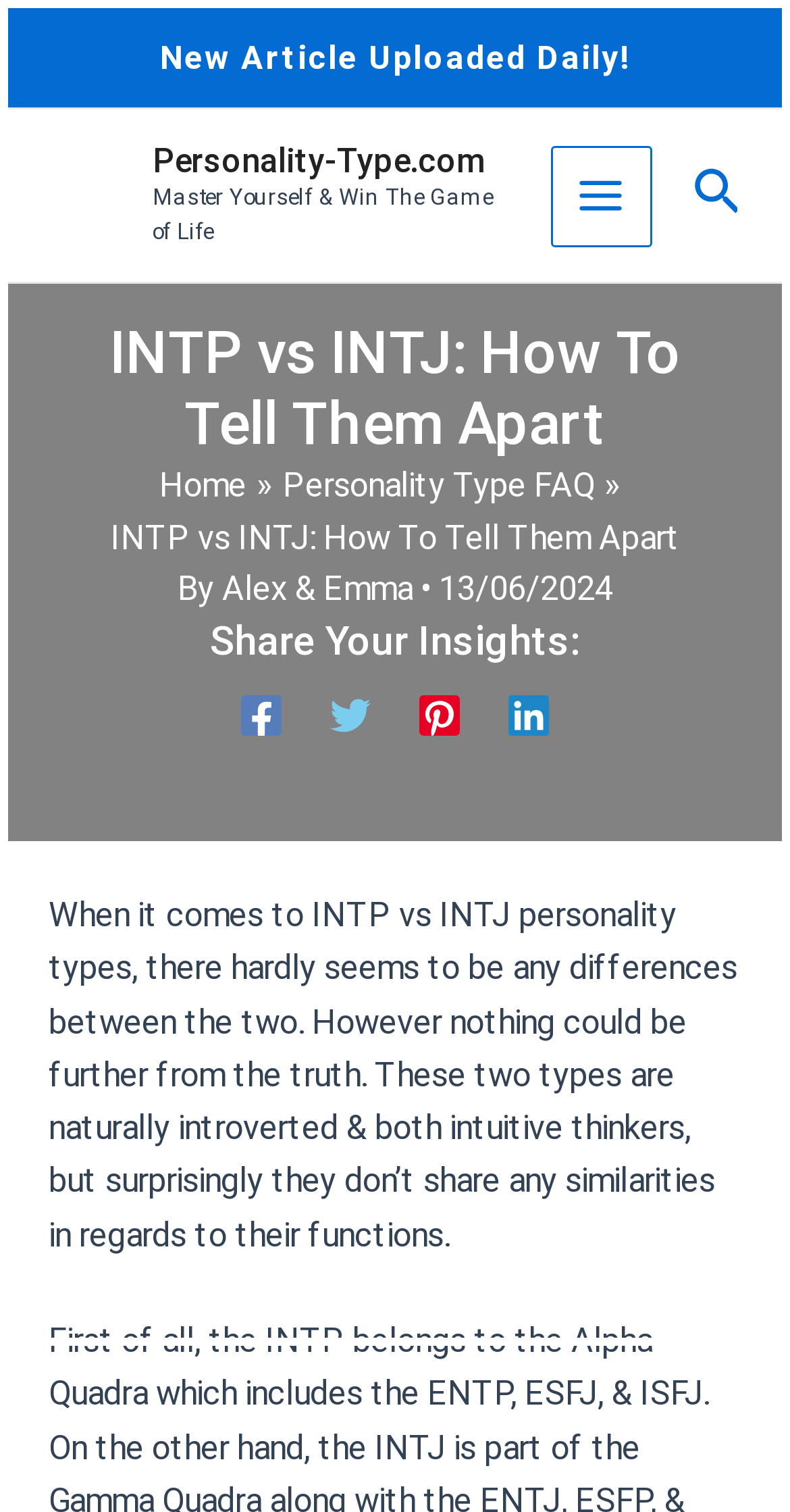Determine the bounding box for the UI element described here: "Main Menu".

[0.696, 0.096, 0.824, 0.163]